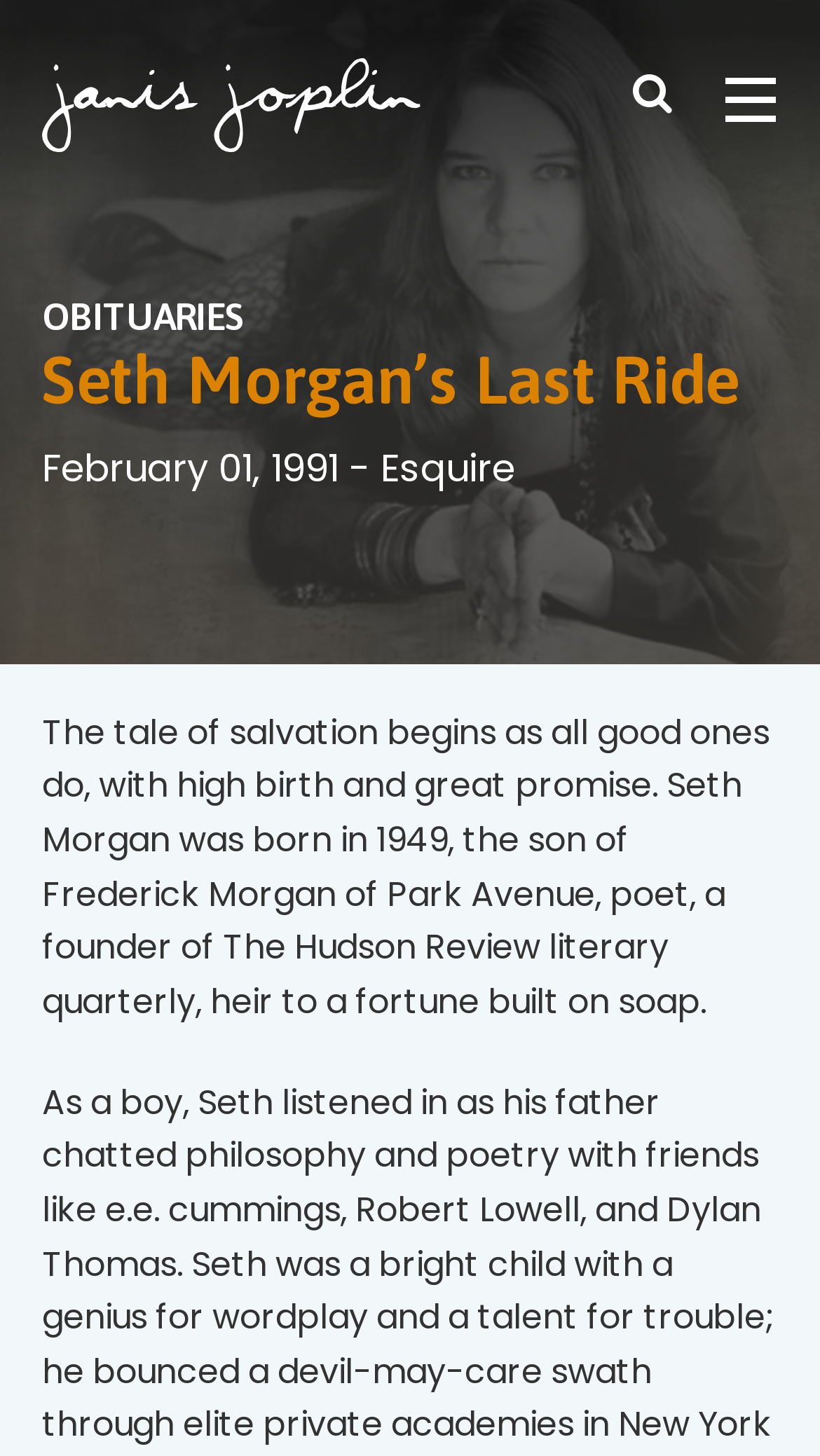Please find the bounding box coordinates (top-left x, top-left y, bottom-right x, bottom-right y) in the screenshot for the UI element described as follows: parent_node: Menu title="Kozmic Blues"

[0.051, 0.039, 0.513, 0.105]